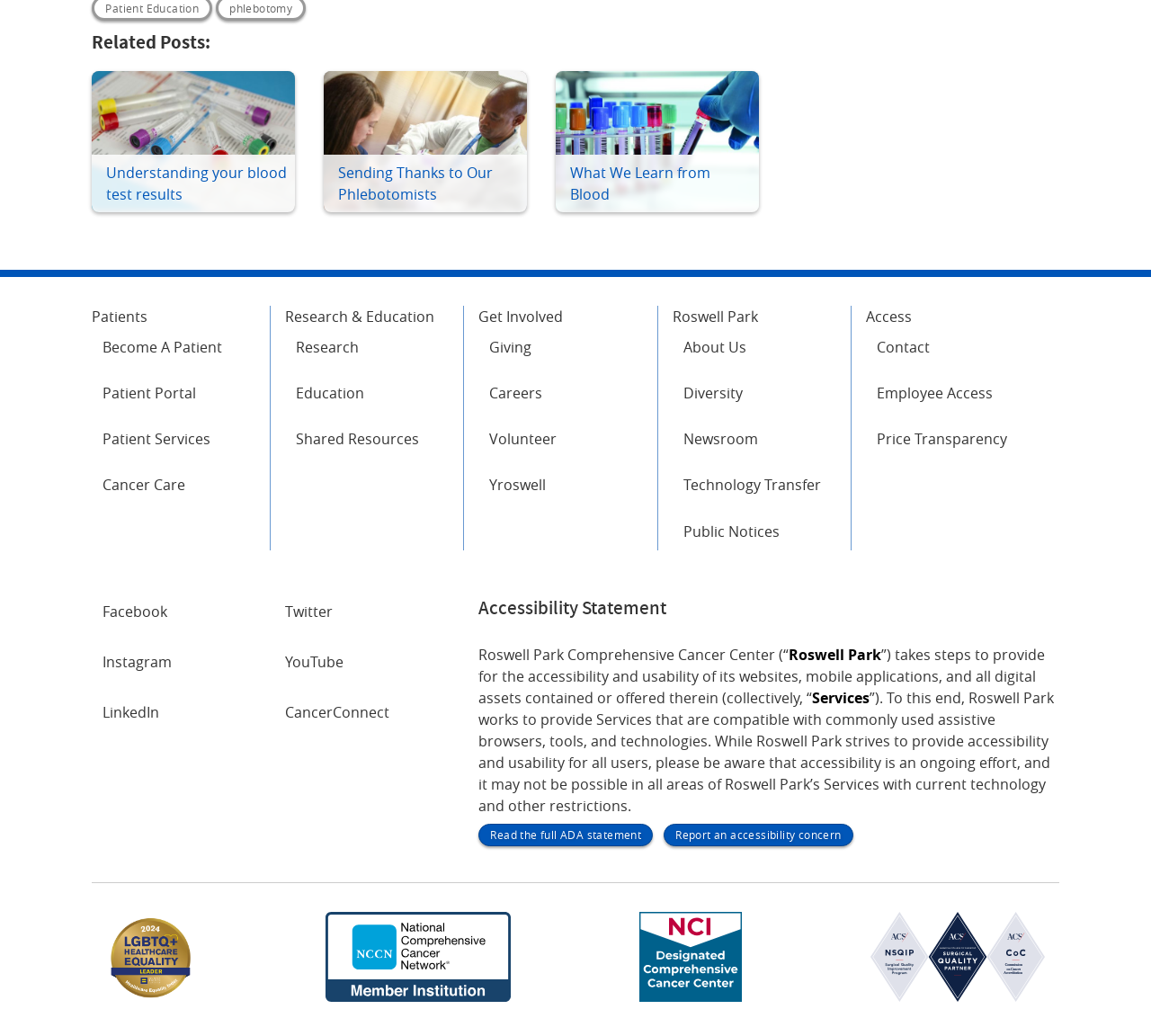Identify the bounding box coordinates necessary to click and complete the given instruction: "Visit 'Cancer Care'".

[0.08, 0.451, 0.228, 0.486]